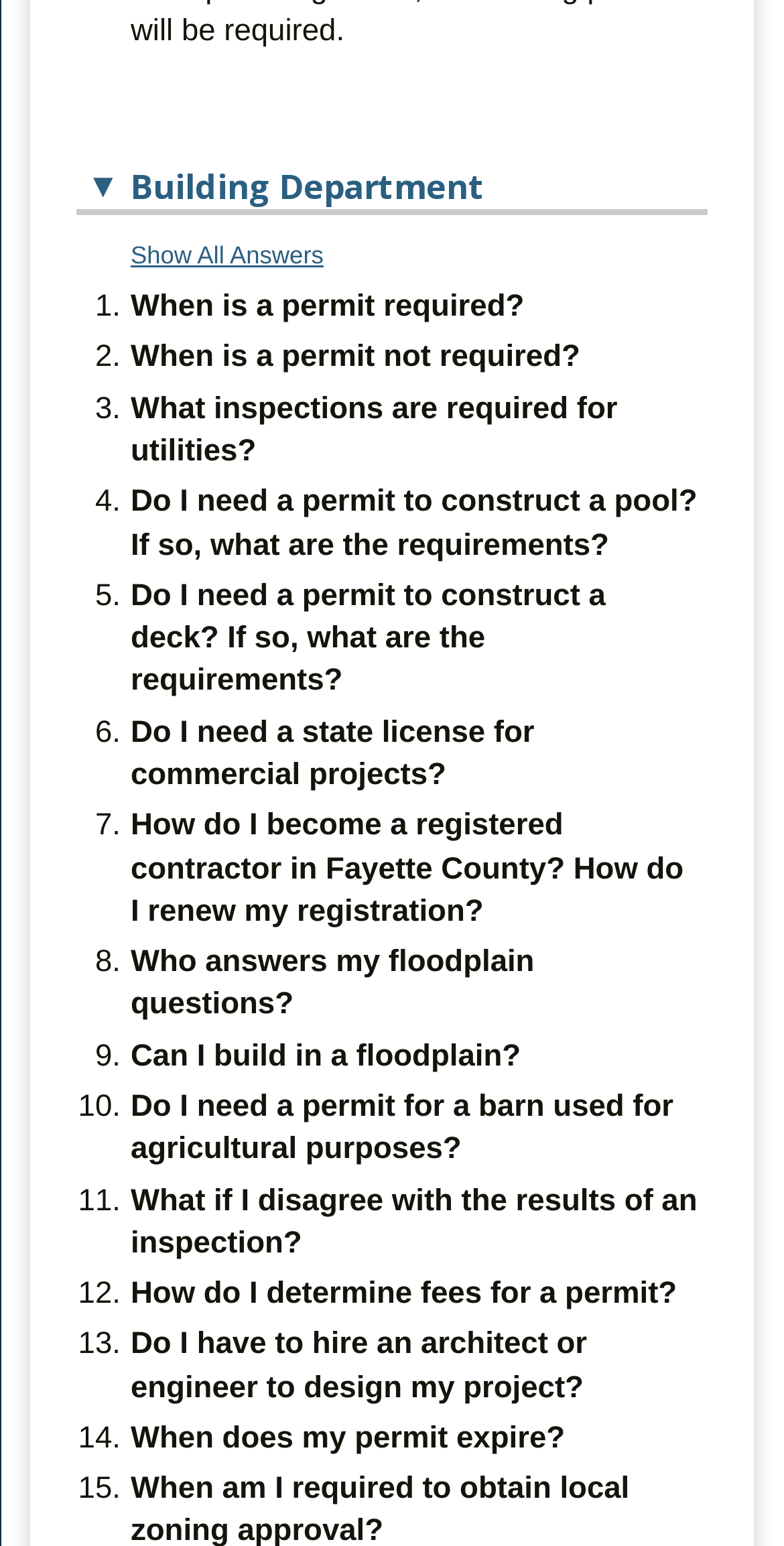How many links are there in each FAQ item? Based on the screenshot, please respond with a single word or phrase.

1